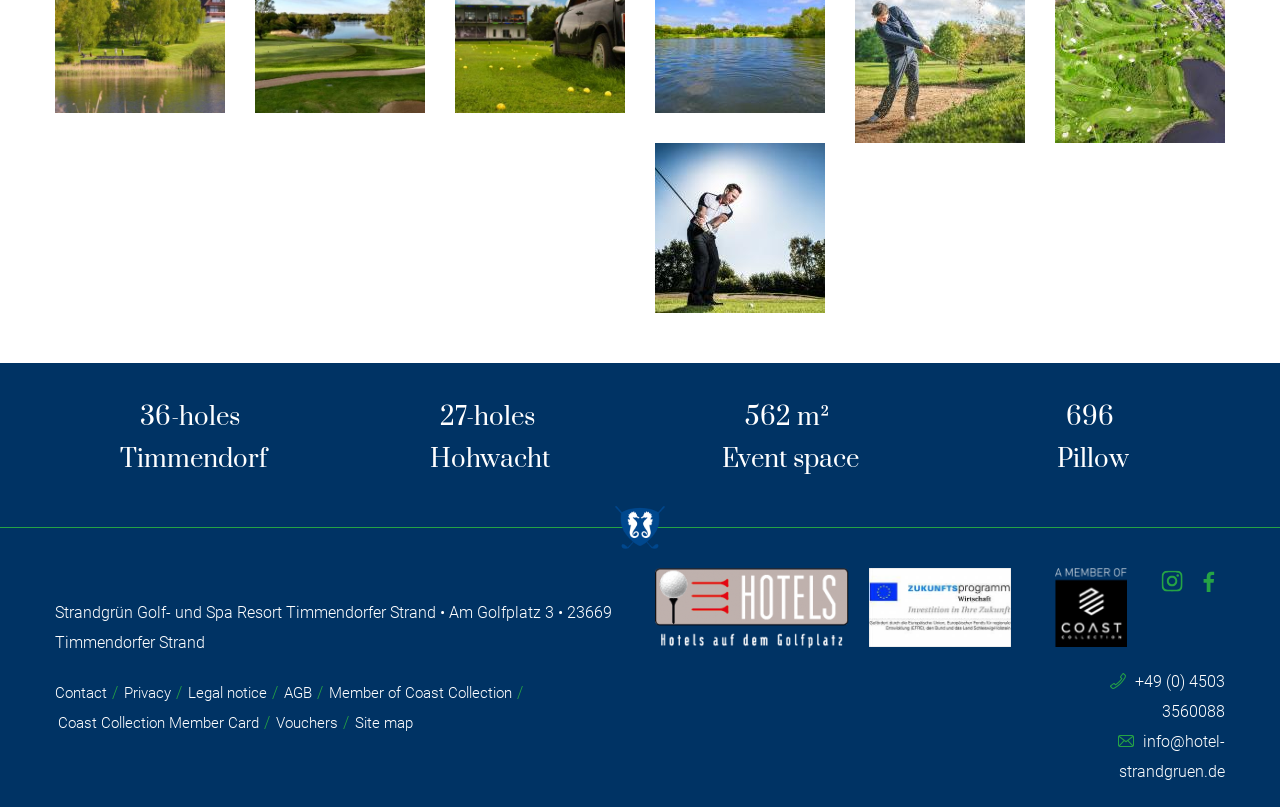Utilize the details in the image to give a detailed response to the question: What is the phone number of the resort?

The phone number of the resort can be found in the static text element at the bottom of the webpage, which reads '+49 (0) 4503 3560088'.